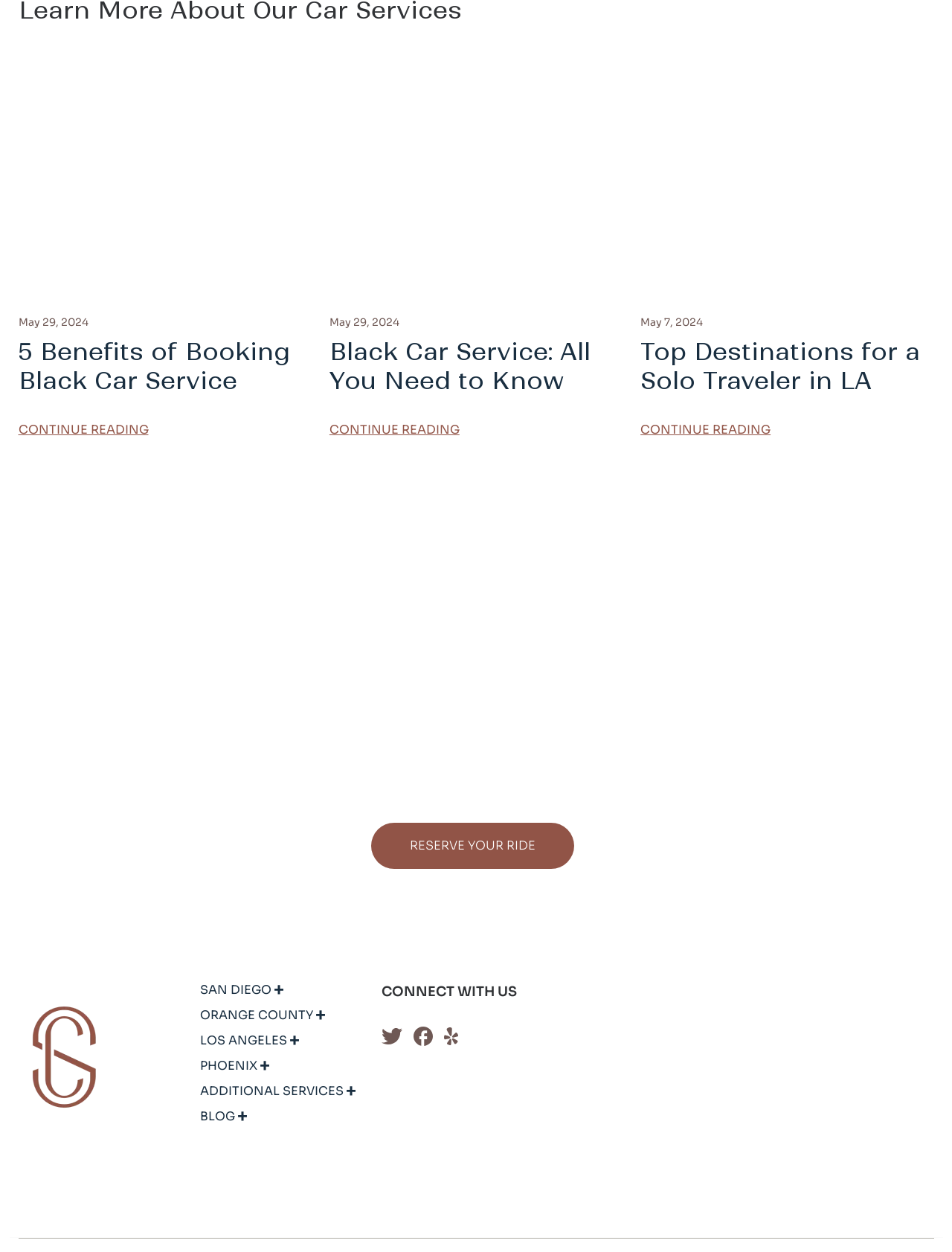What type of car service is offered?
We need a detailed and exhaustive answer to the question. Please elaborate.

The webpage has multiple mentions of 'Black Car Service' and 'Stay Classy Black Car Service', indicating that the type of car service offered is a black car service.